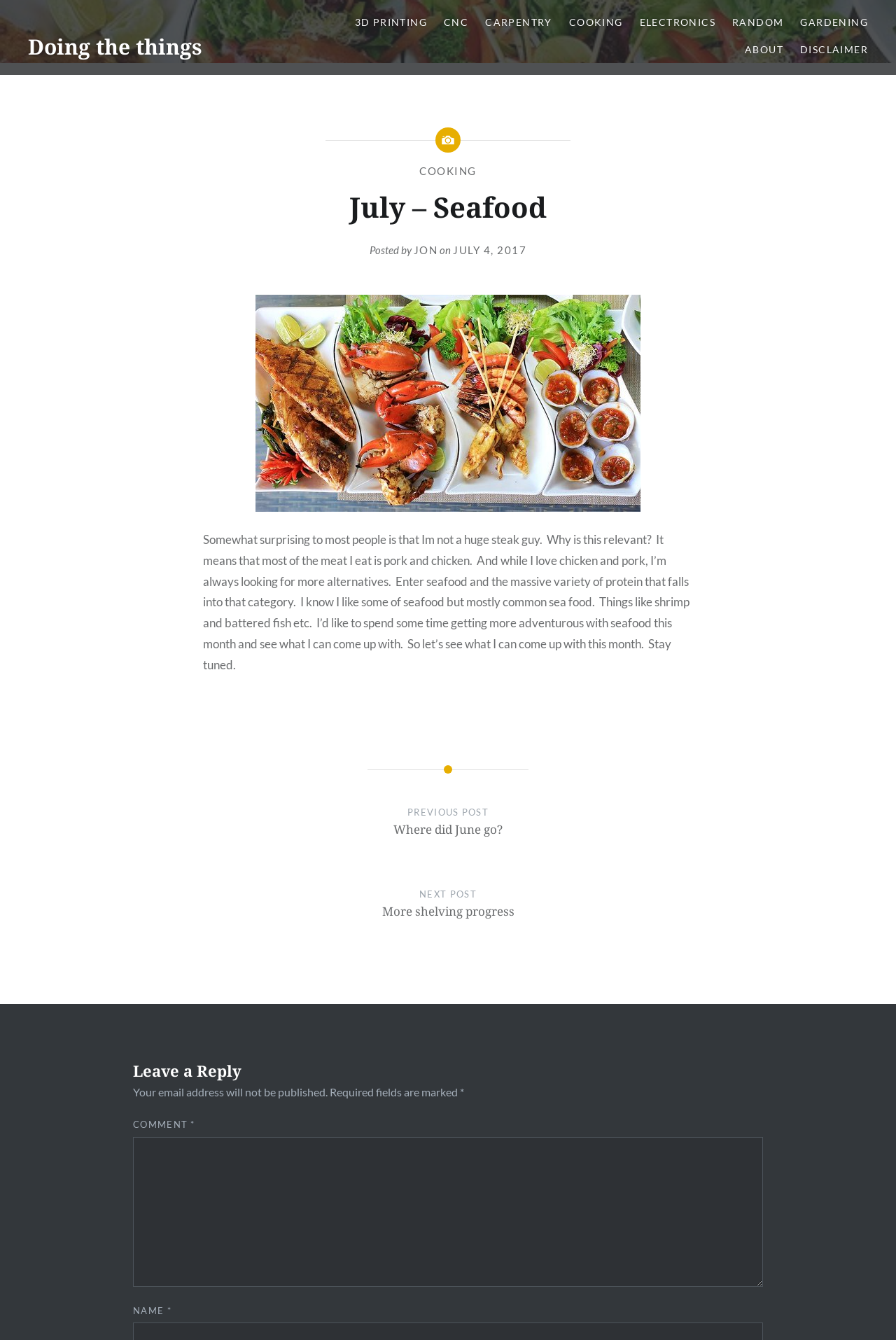Locate the bounding box coordinates of the area where you should click to accomplish the instruction: "Leave a reply in the comment box".

[0.148, 0.848, 0.852, 0.96]